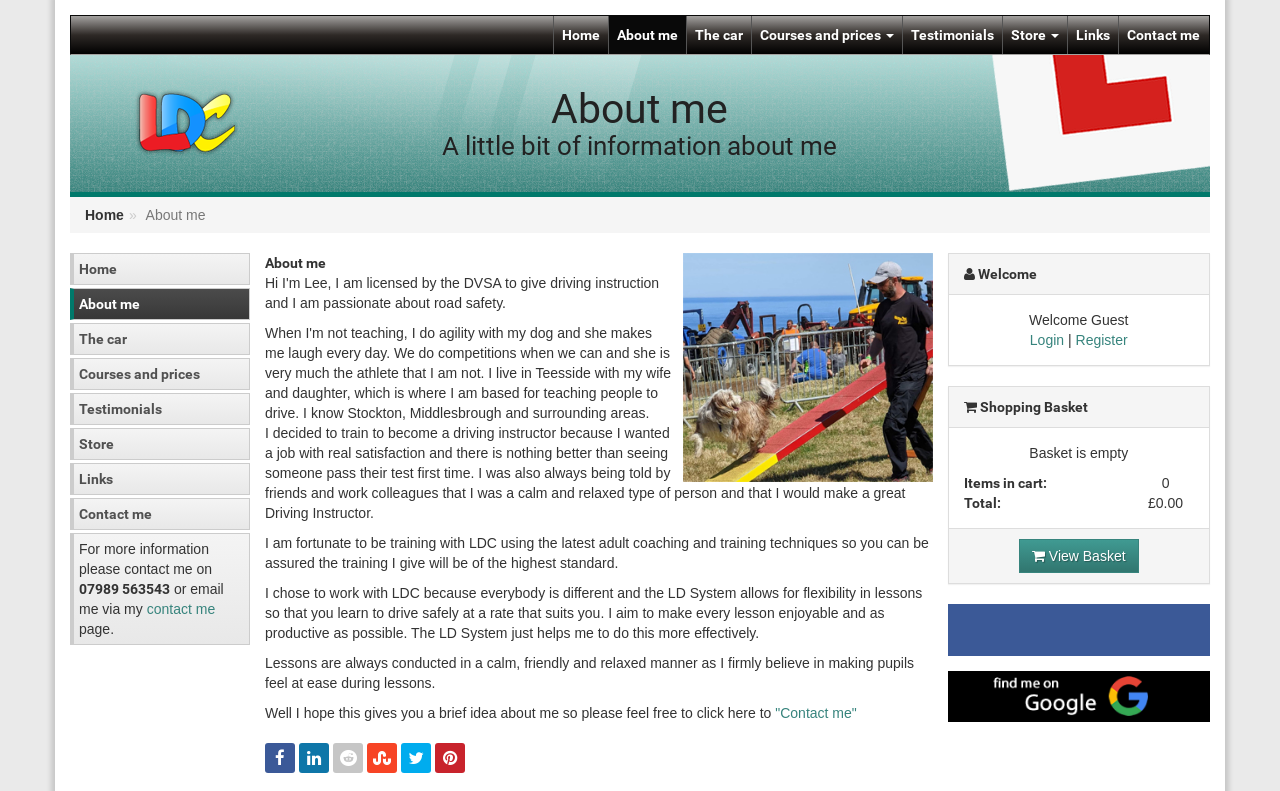Identify the bounding box coordinates of the area you need to click to perform the following instruction: "Find the driving instructor on Facebook".

[0.74, 0.764, 0.945, 0.829]